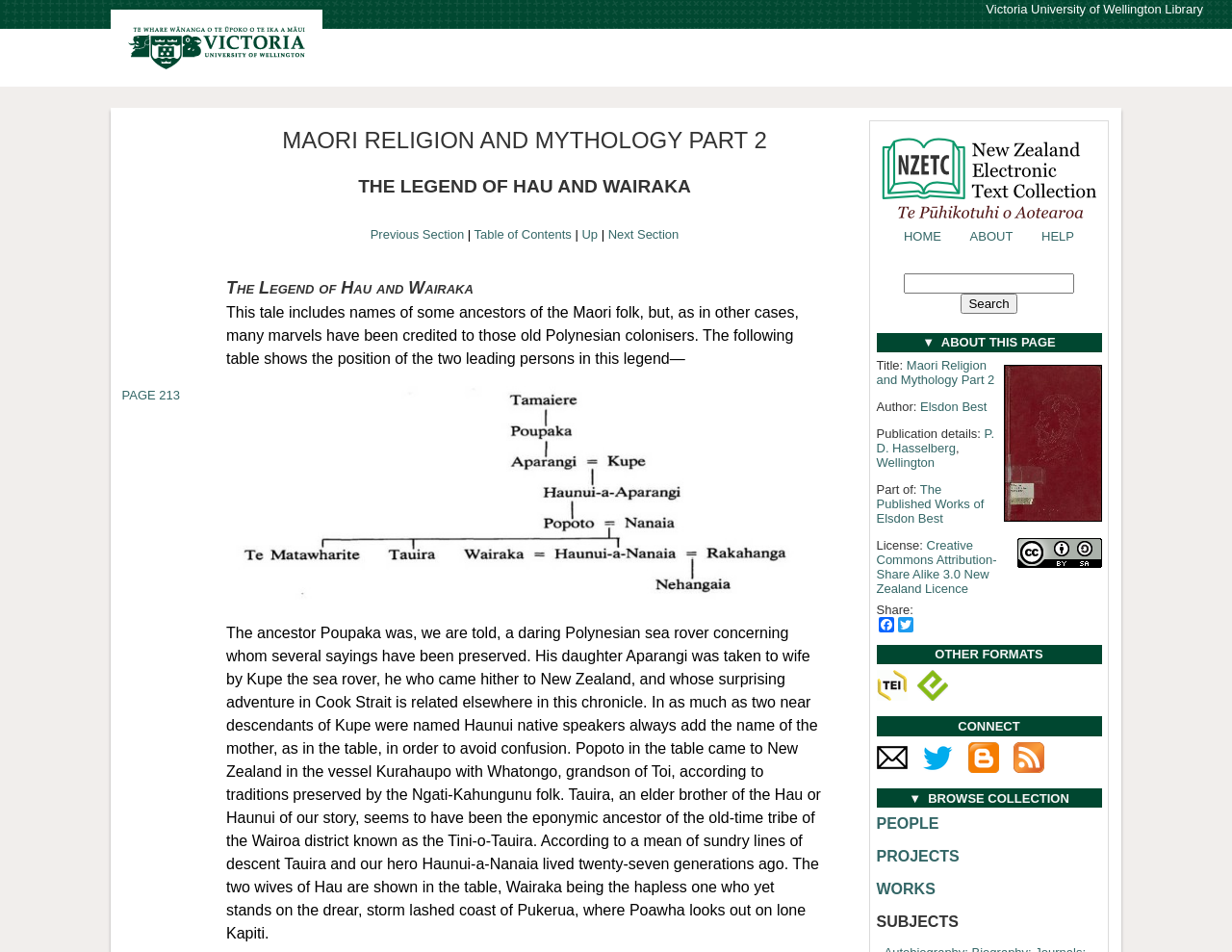What is the format of the file that can be downloaded?
Please interpret the details in the image and answer the question thoroughly.

The webpage provides a link to download a file in TEI XML format, which suggests that the file is available for download in this format.